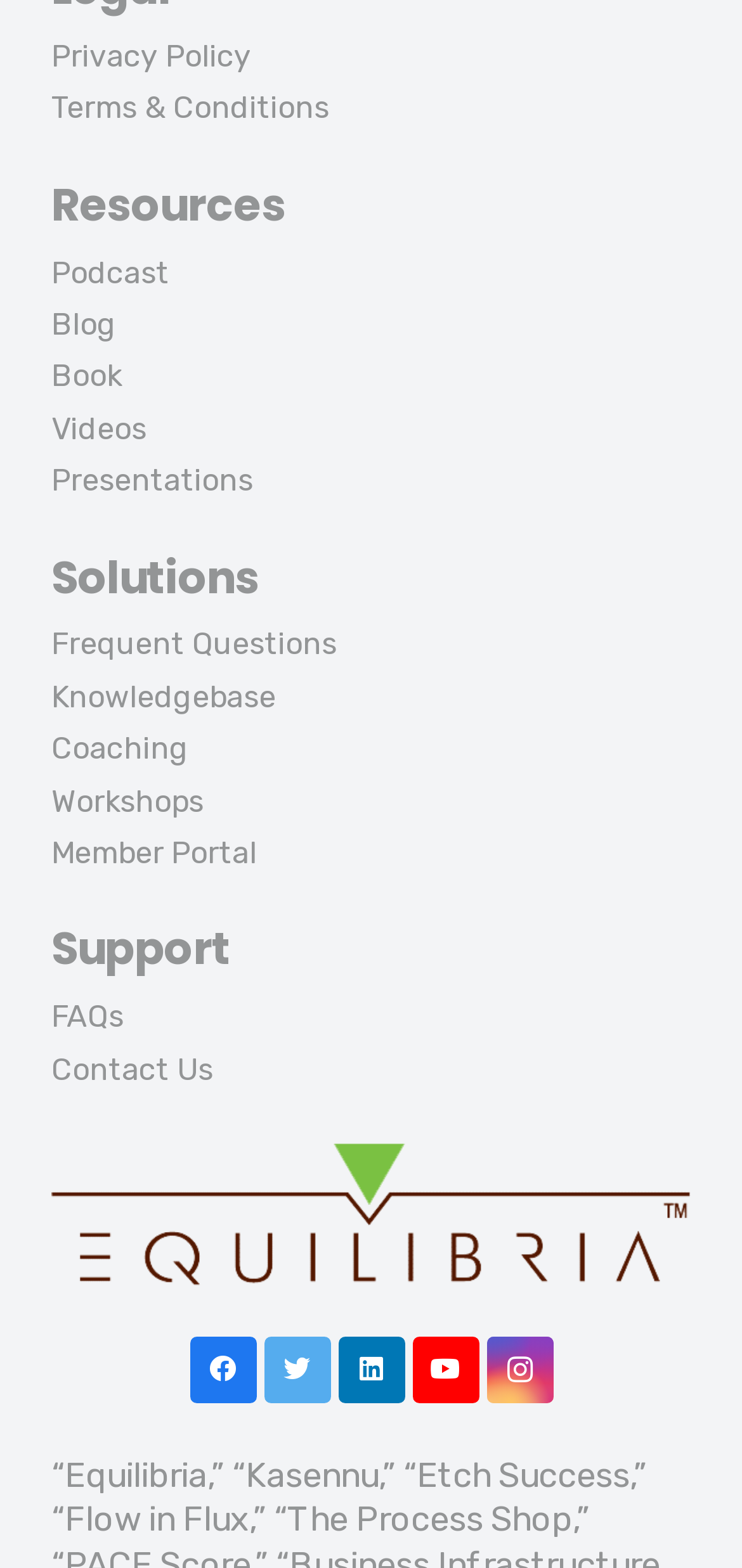Given the element description aria-label="LinkedIn" title="LinkedIn", predict the bounding box coordinates for the UI element in the webpage screenshot. The format should be (top-left x, top-left y, bottom-right x, bottom-right y), and the values should be between 0 and 1.

[0.455, 0.852, 0.545, 0.895]